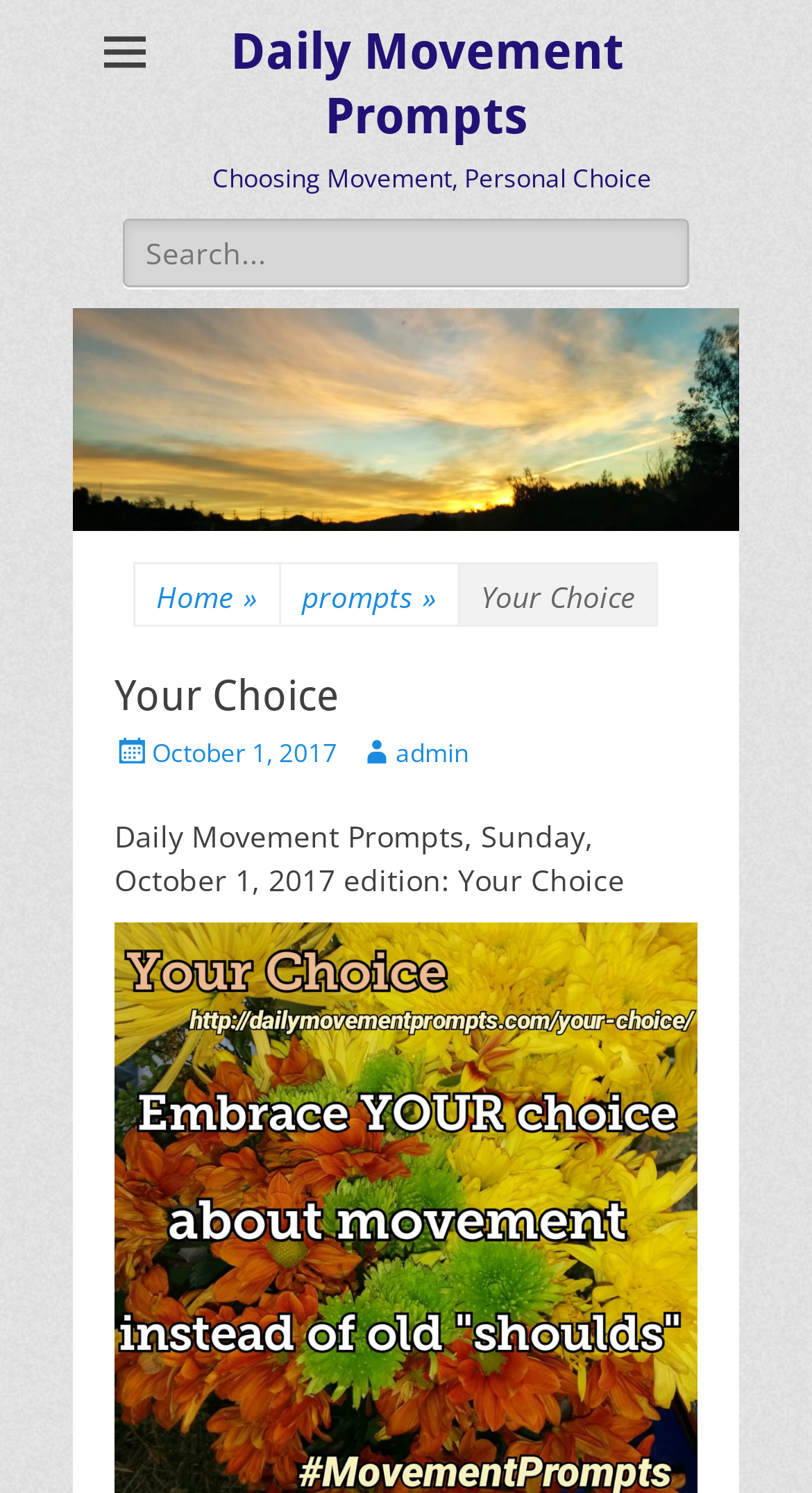Detail the webpage's structure and highlights in your description.

The webpage is titled "Your Choice – Daily Movement Prompts" and appears to be a blog post or article. At the top left, there is a small icon represented by "\uf419". Next to it, there is a link to "Daily Movement Prompts". Below these elements, there is a heading that reads "Choosing Movement, Personal Choice". 

On the right side of the page, there is a search bar with a label "Search for:" and a text input field. 

Below the search bar, there are three links: "Home »", "prompts »", and "Your Choice". The "Your Choice" link is followed by a section with a heading that also reads "Your Choice". This section contains metadata about the post, including the date "October 1, 2017" and the author "admin". 

The main content of the post is a paragraph that starts with "Daily Movement Prompts, Sunday, October 1, 2017 edition: Your Choice".